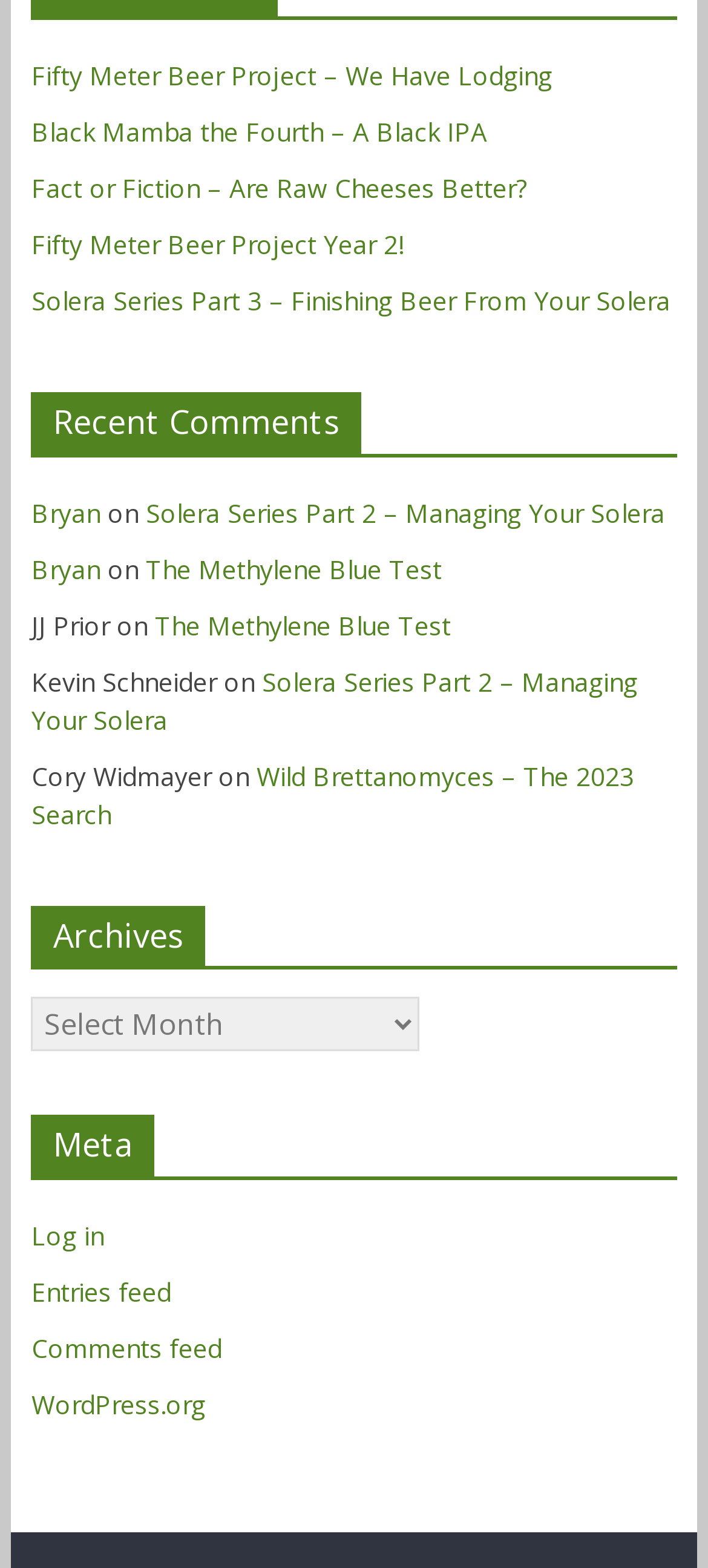Locate the bounding box of the UI element described by: "Comments feed" in the given webpage screenshot.

[0.044, 0.848, 0.313, 0.87]